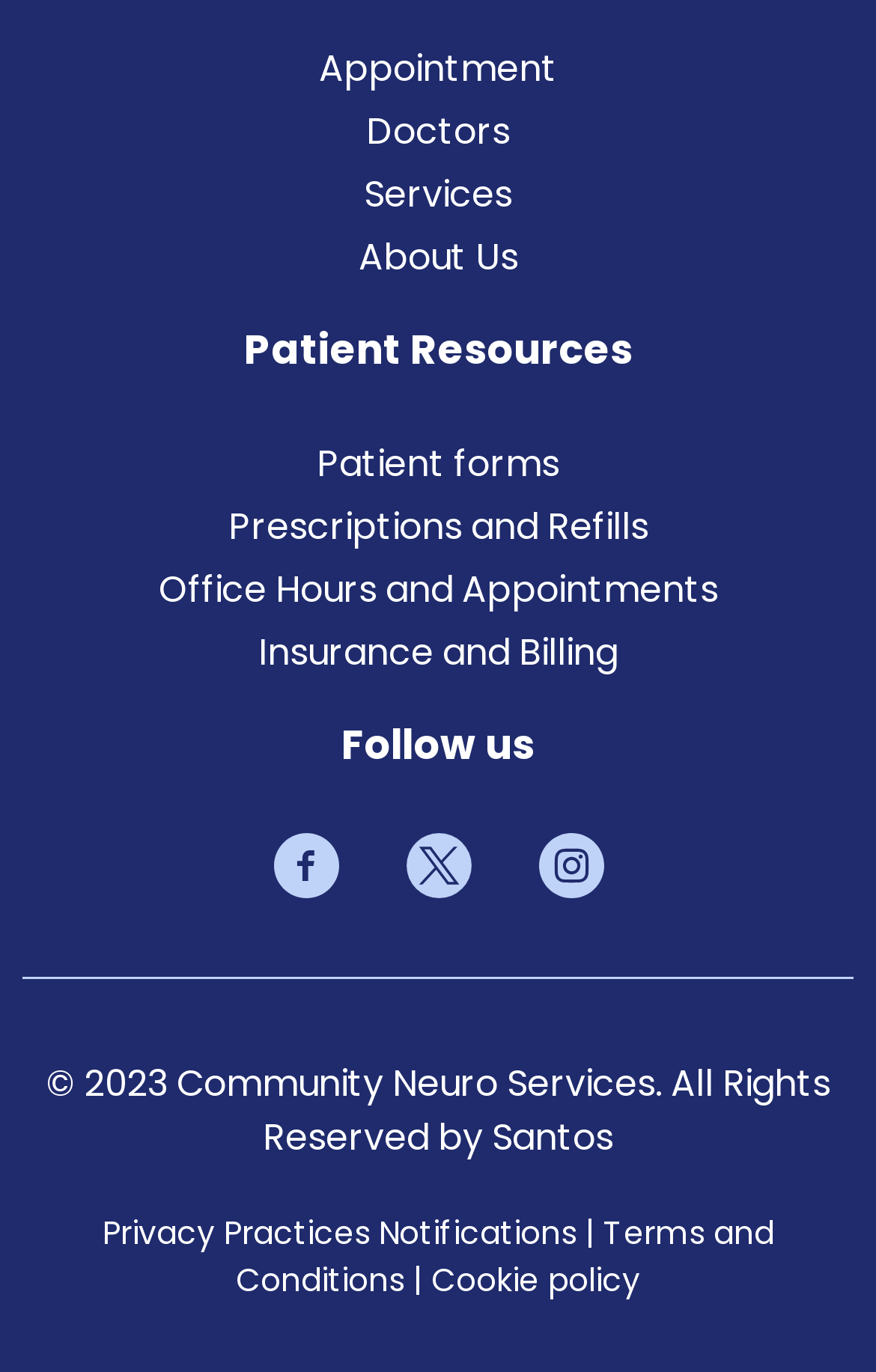What is the copyright year of the website?
Please look at the screenshot and answer in one word or a short phrase.

2023